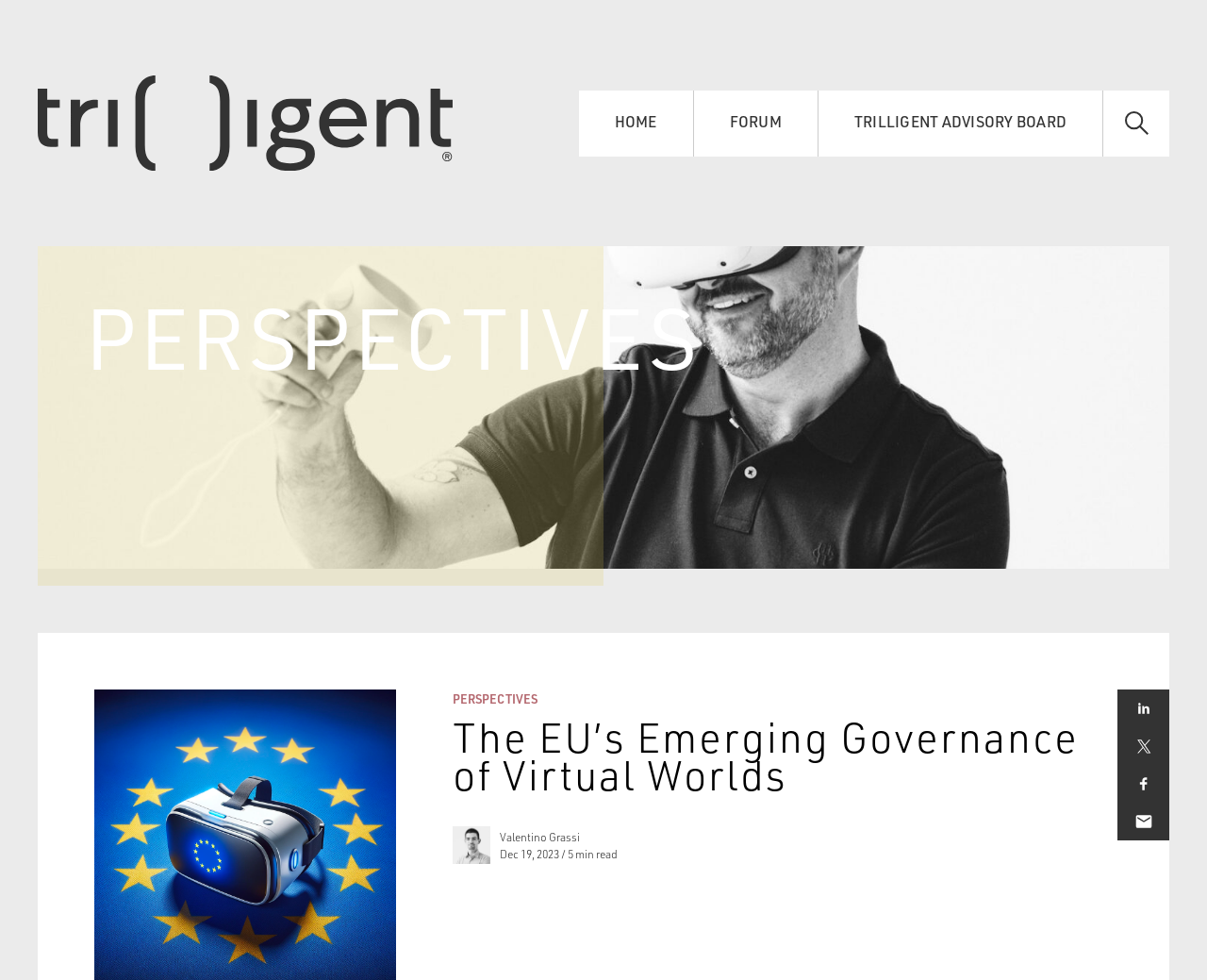Identify the bounding box for the UI element specified in this description: "Home". The coordinates must be four float numbers between 0 and 1, formatted as [left, top, right, bottom].

[0.479, 0.092, 0.575, 0.159]